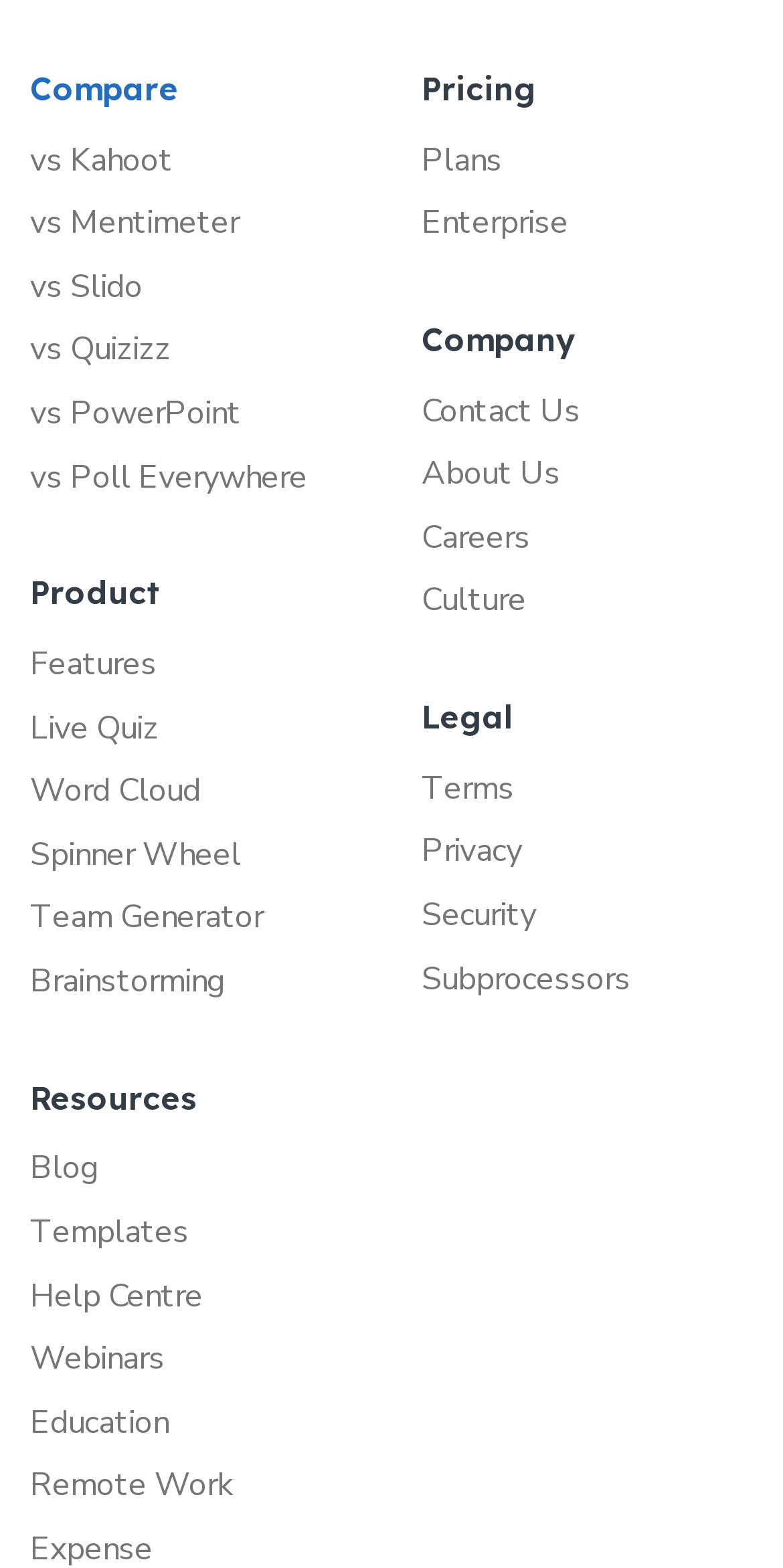Please provide a one-word or phrase answer to the question: 
What are the pricing options?

Plans and Enterprise